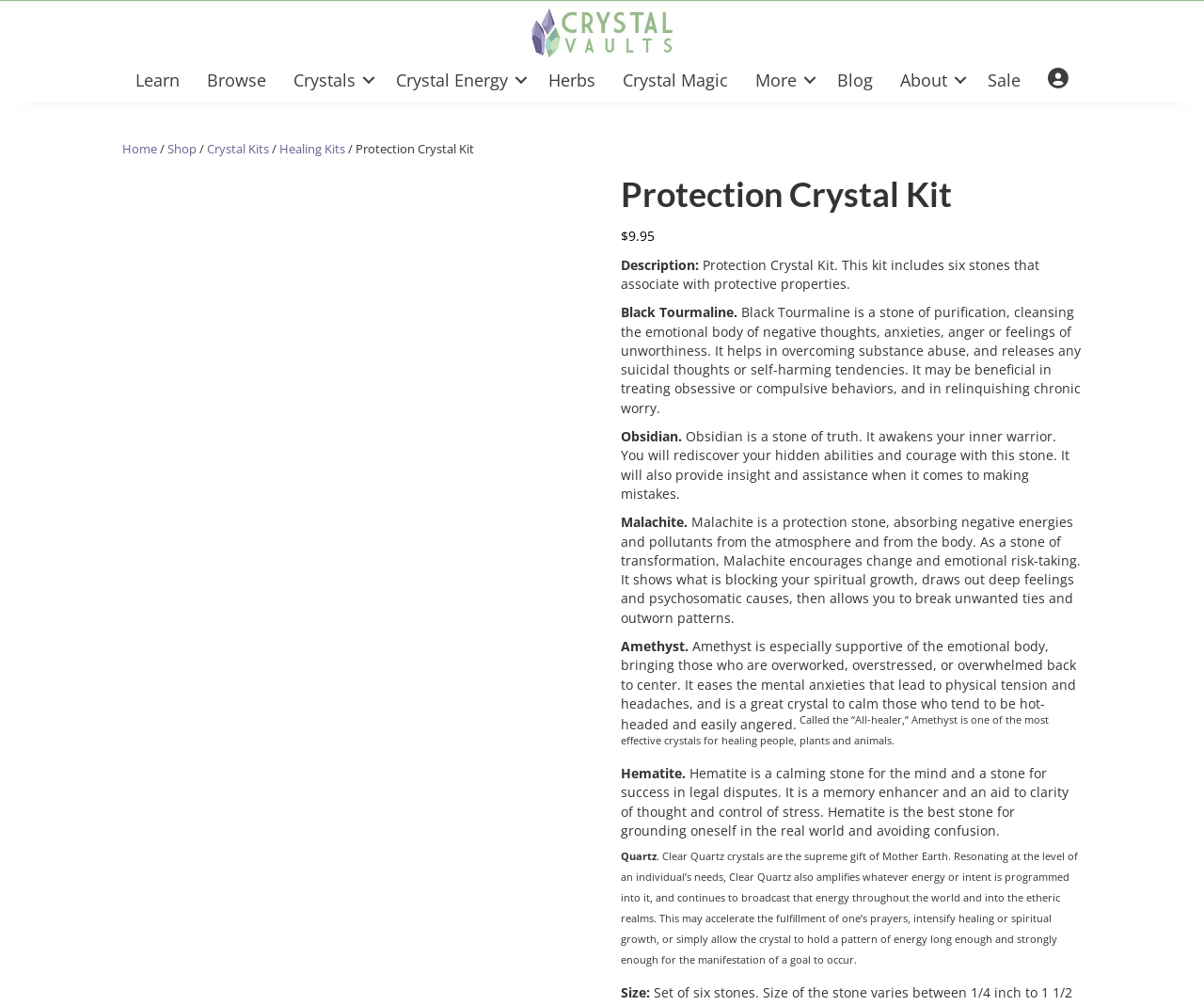What is the benefit of Malachite?
Please provide a detailed and thorough answer to the question.

I found the answer by reading the description of Malachite, which states 'Malachite is a protection stone, absorbing negative energies and pollutants from the atmosphere and from the body.'